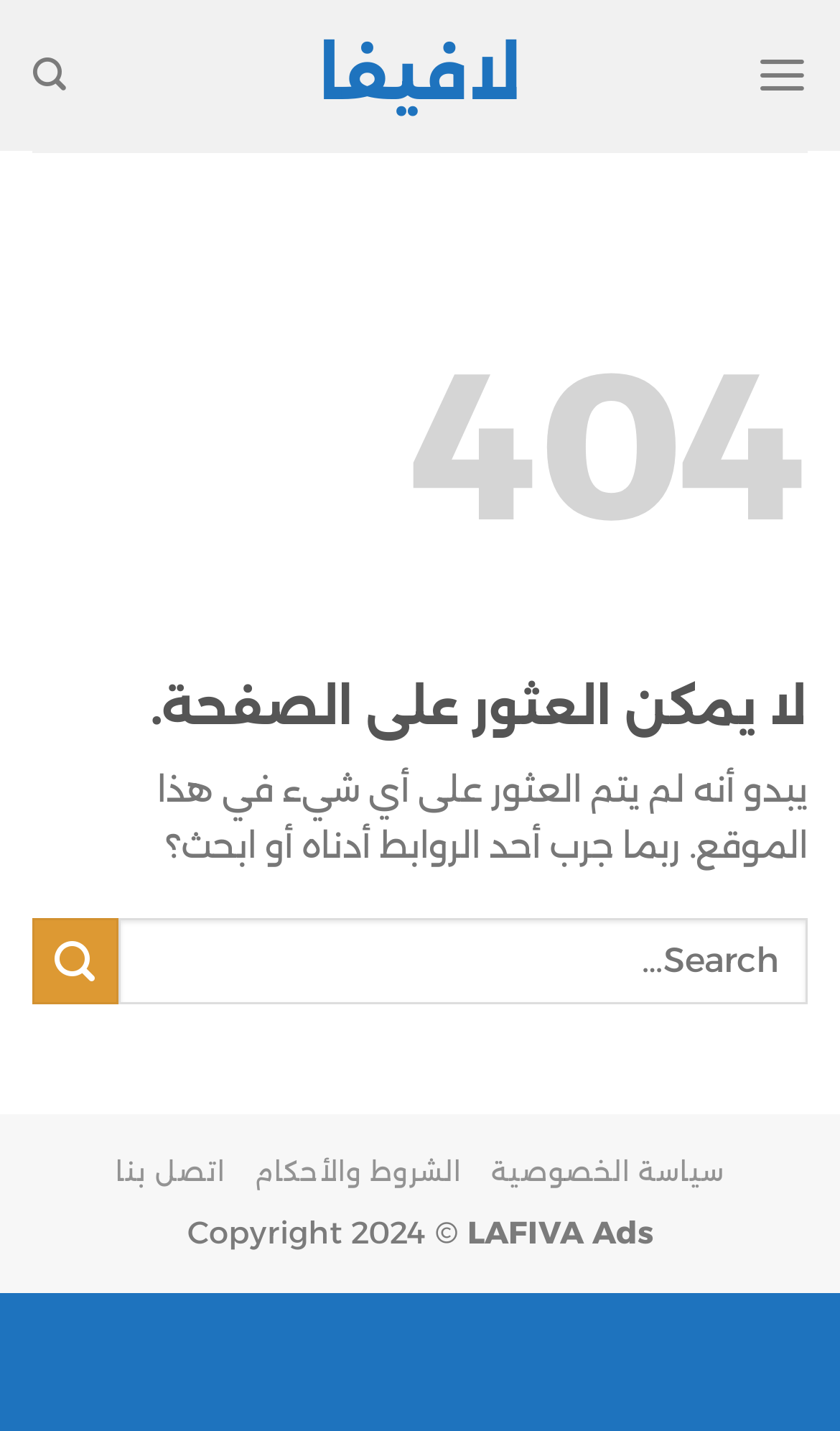Identify the bounding box coordinates of the clickable section necessary to follow the following instruction: "click إرسال". The coordinates should be presented as four float numbers from 0 to 1, i.e., [left, top, right, bottom].

[0.038, 0.642, 0.141, 0.701]